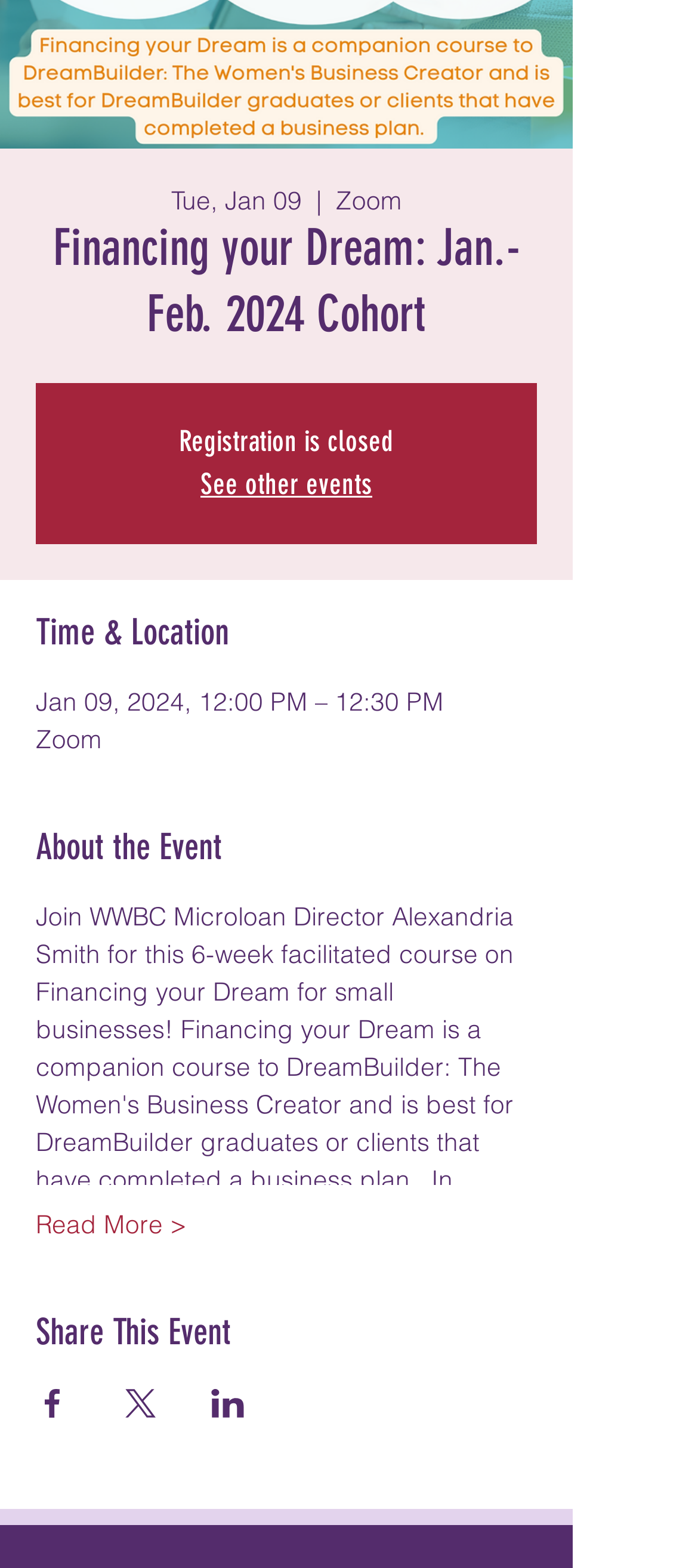What is the duration of the event?
Provide an in-depth answer to the question, covering all aspects.

I found the duration of the event by looking at the 'Time & Location' section, where it says '12:00 PM – 12:30 PM', which indicates a 30-minute event.